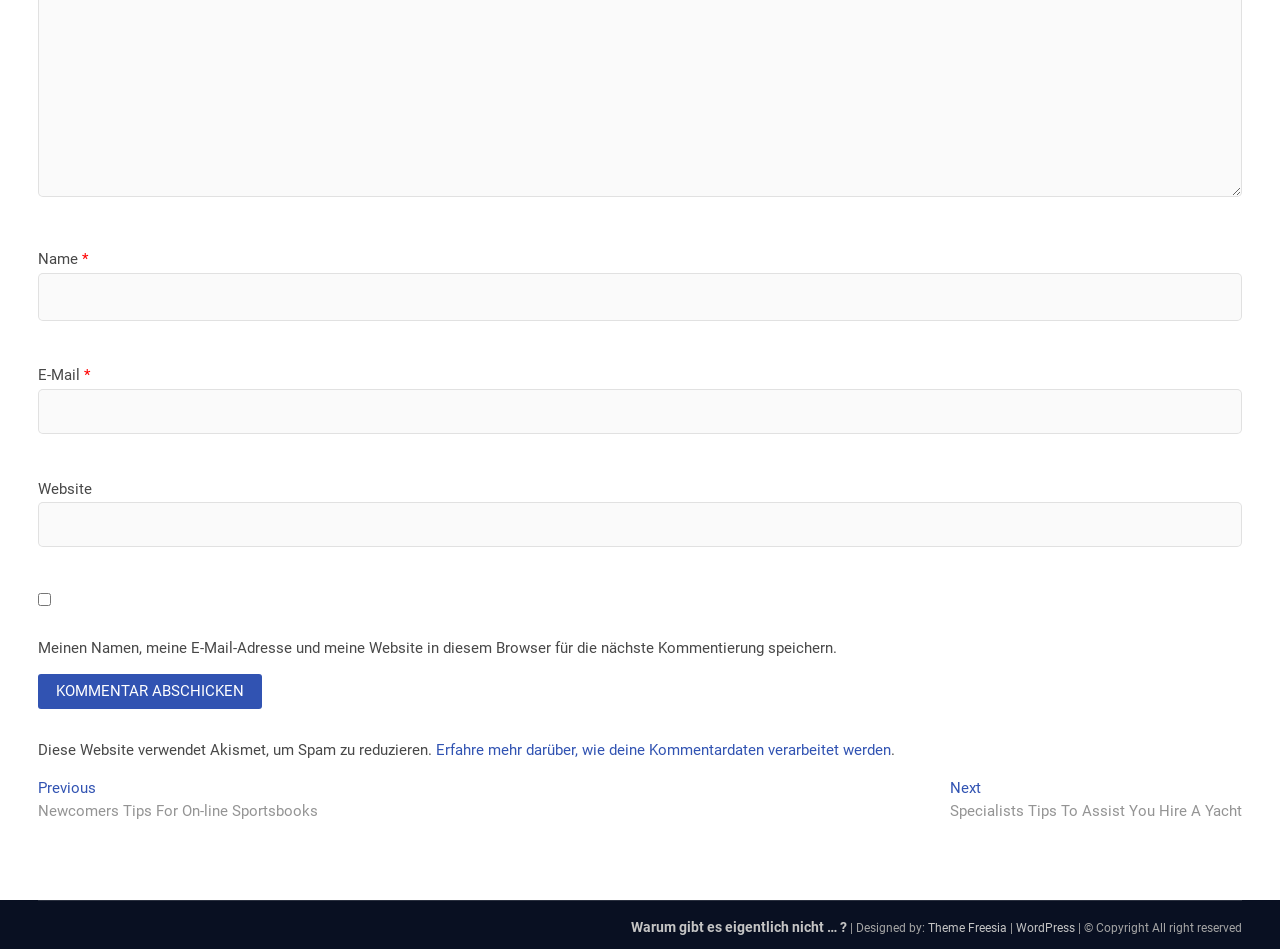Please determine the bounding box coordinates for the element that should be clicked to follow these instructions: "Go to the previous post".

[0.03, 0.821, 0.249, 0.867]